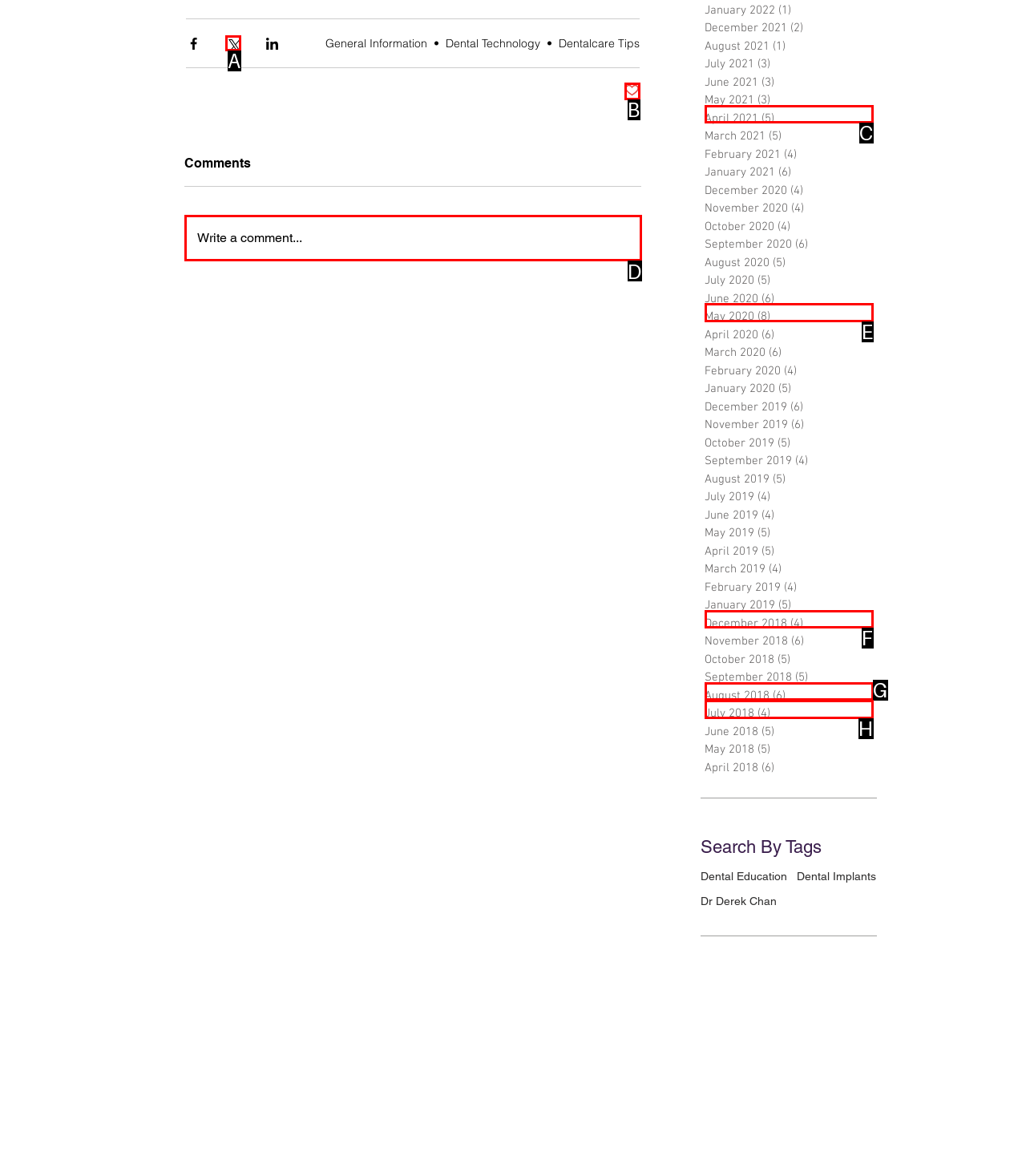Indicate the UI element to click to perform the task: Write a comment.... Reply with the letter corresponding to the chosen element.

D